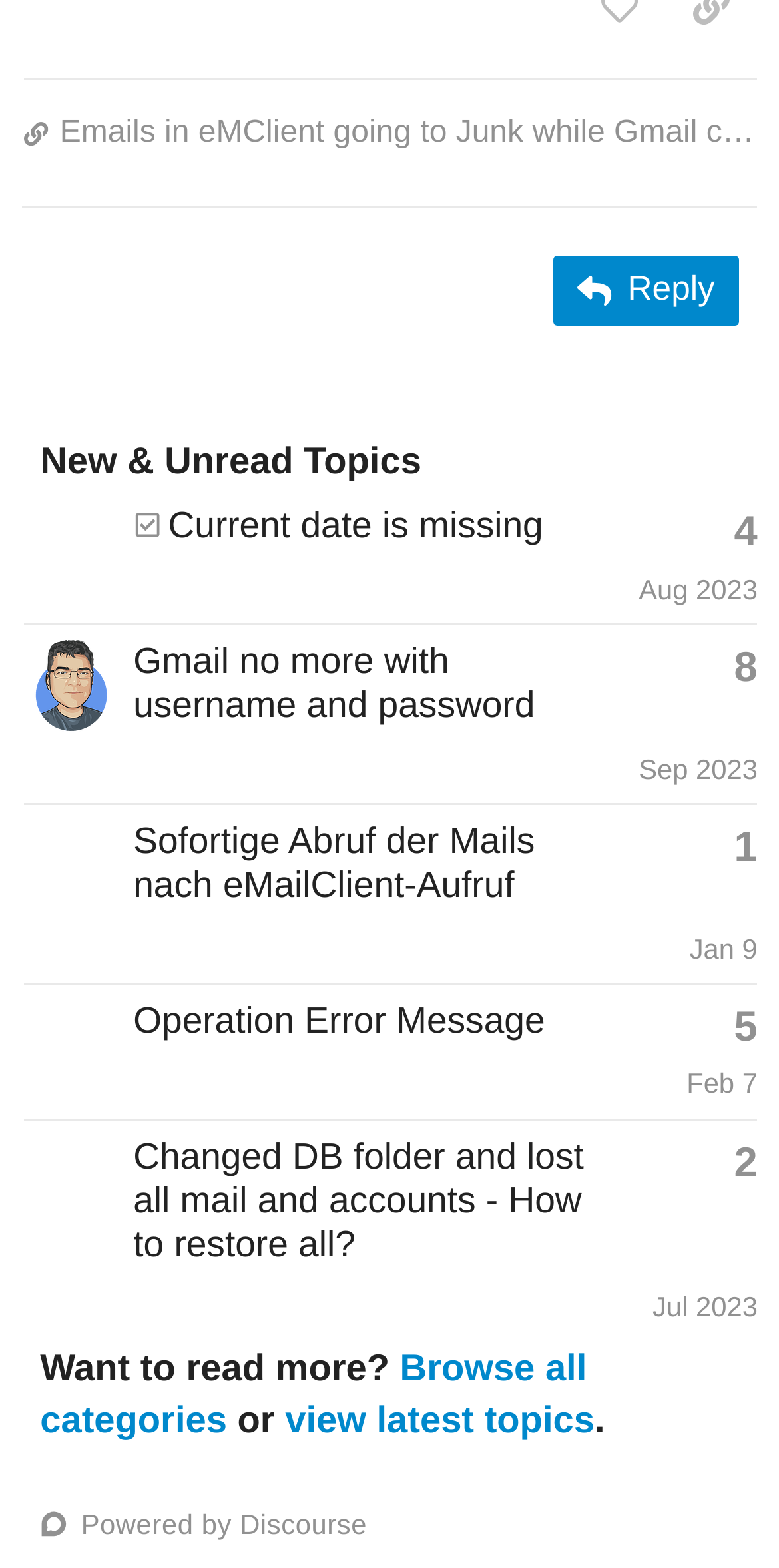Could you please study the image and provide a detailed answer to the question:
What is the profile name of the latest poster in the topic 'Operation Error Message'?

I looked at the gridcell containing the topic 'Operation Error Message' and found the link '76Zxj7PQR's profile, latest poster' which indicates the profile name of the latest poster.